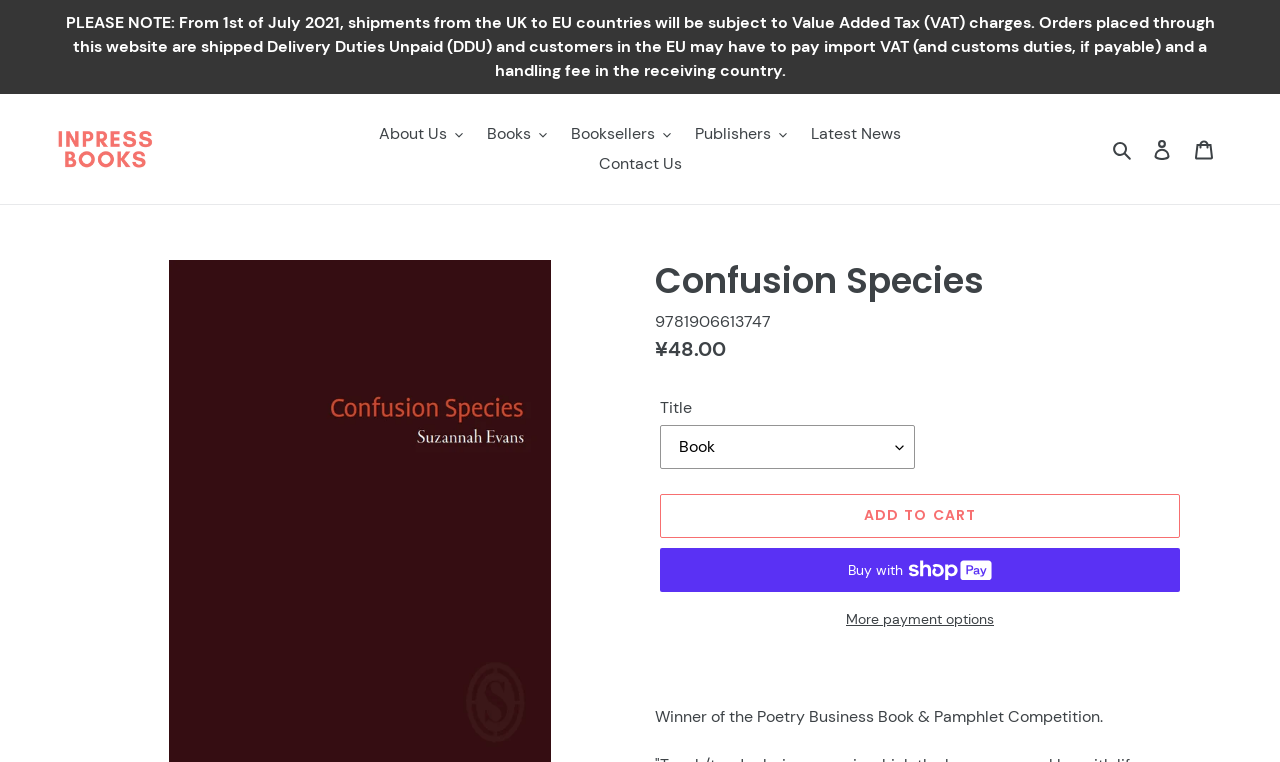Please determine the bounding box coordinates of the clickable area required to carry out the following instruction: "Log in". The coordinates must be four float numbers between 0 and 1, represented as [left, top, right, bottom].

[0.891, 0.167, 0.924, 0.224]